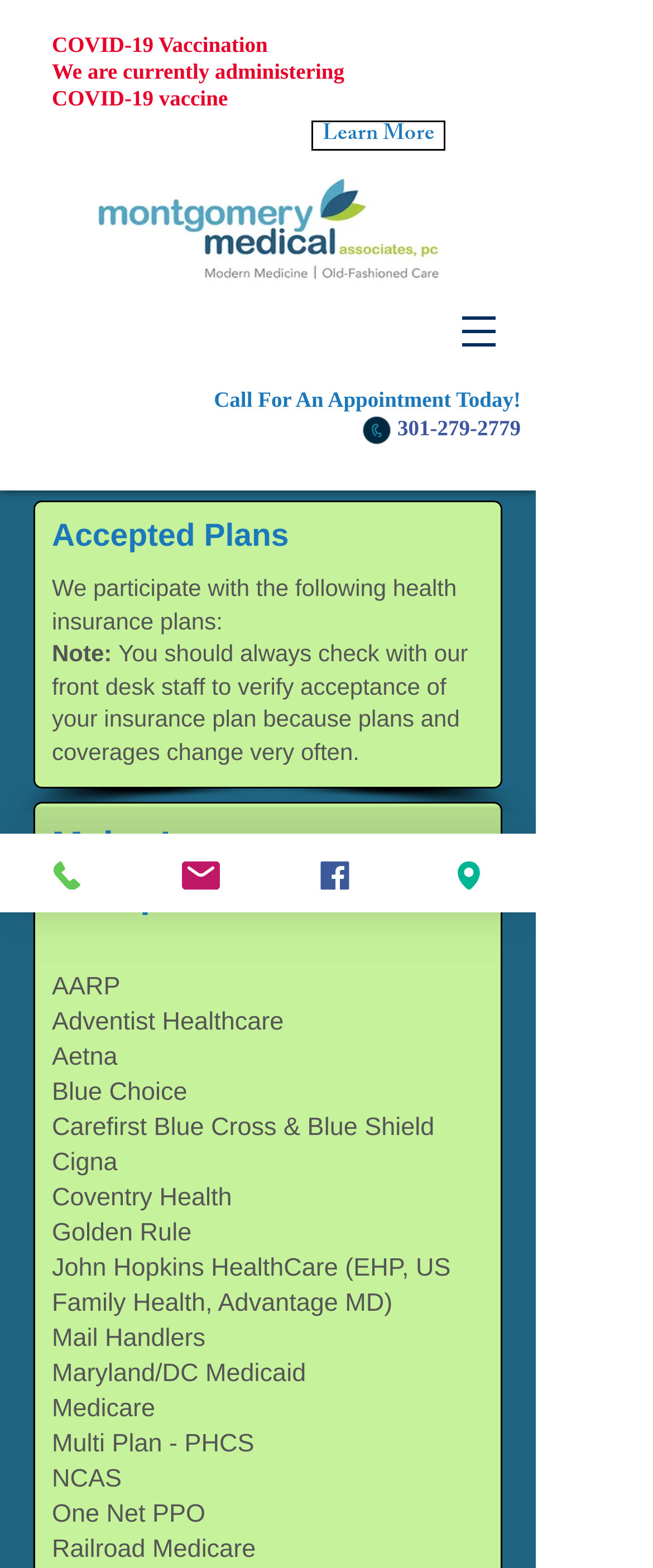Review the image closely and give a comprehensive answer to the question: How can I contact Montgomery Medical?

I found the contact information by looking at the links at the bottom of the webpage. There are links for 'Phone', 'Email', and 'Address', which suggest that Montgomery Medical can be contacted through these methods.